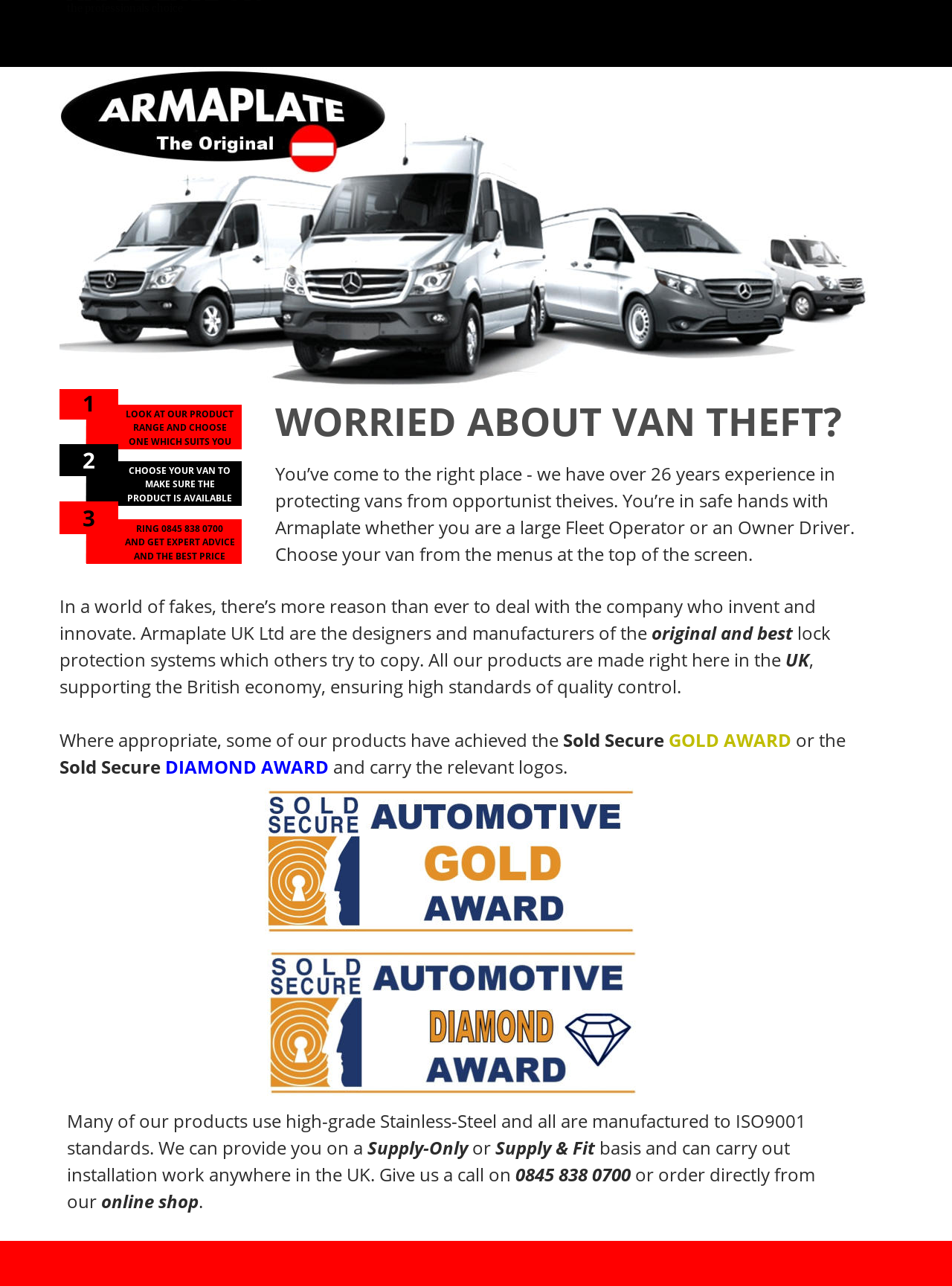Identify the bounding box coordinates of the clickable region to carry out the given instruction: "Look at our product range".

[0.132, 0.317, 0.248, 0.327]